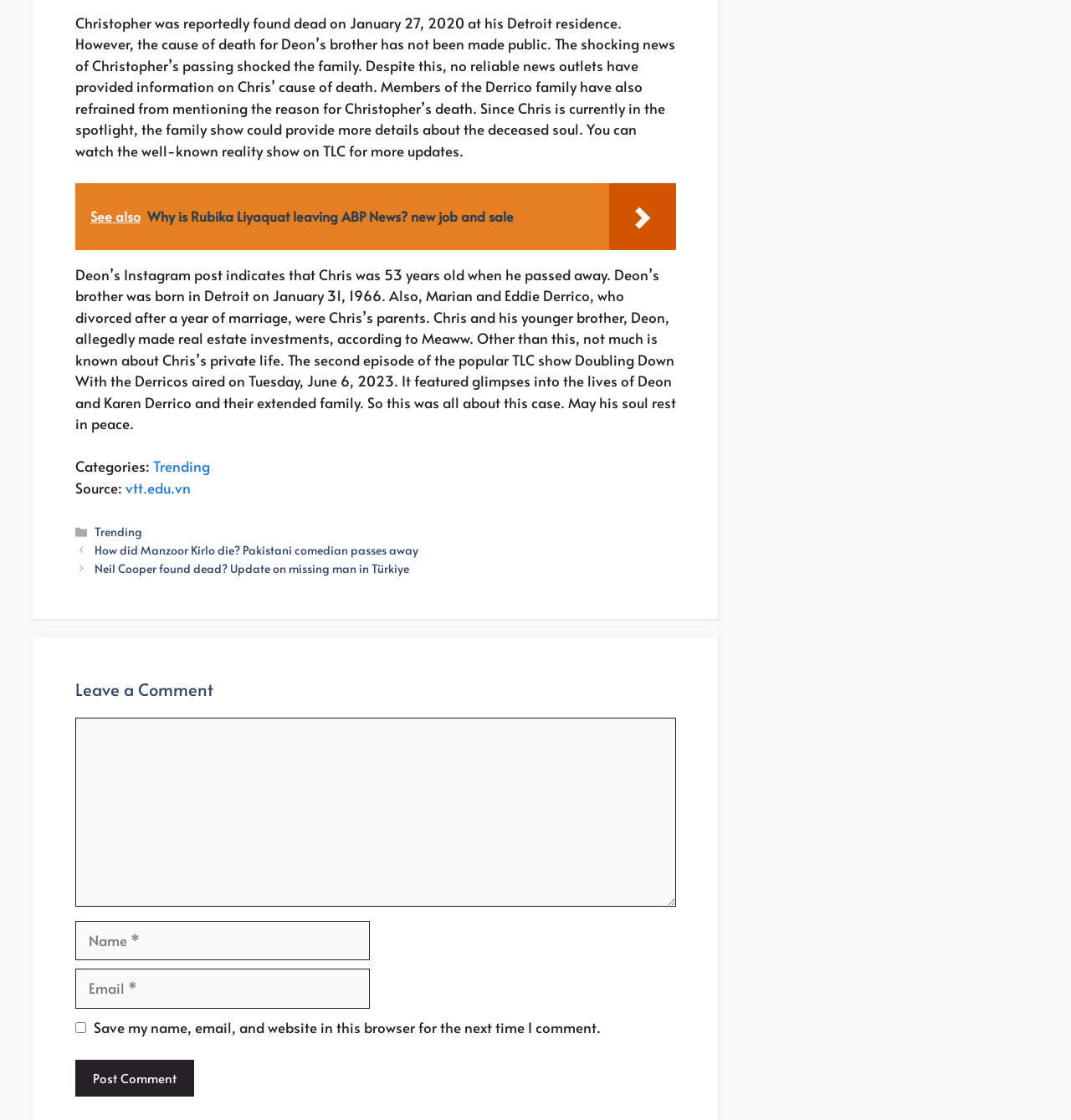Determine the bounding box coordinates for the clickable element to execute this instruction: "Post your comment". Provide the coordinates as four float numbers between 0 and 1, i.e., [left, top, right, bottom].

[0.07, 0.946, 0.181, 0.979]